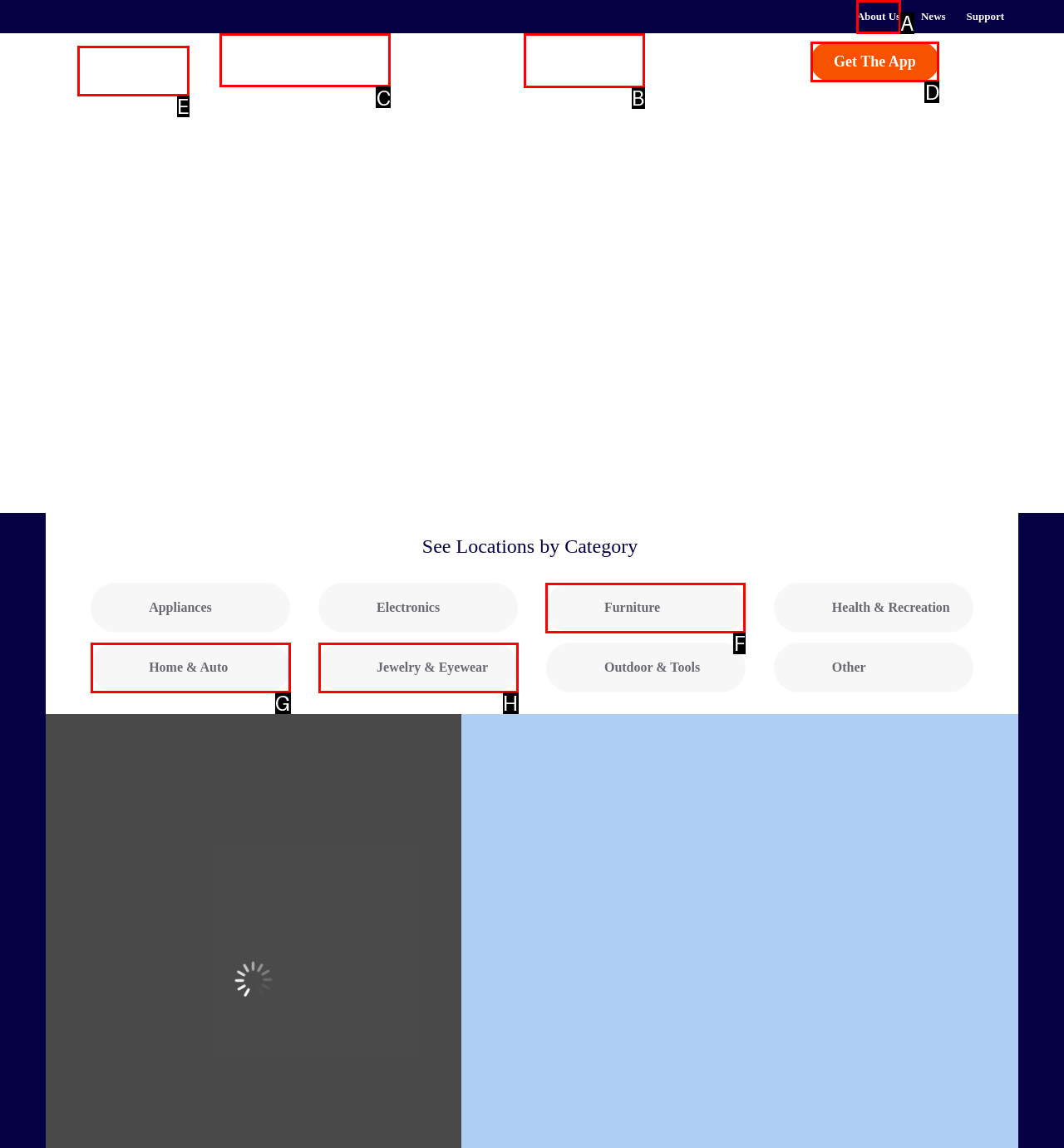Point out the option that needs to be clicked to fulfill the following instruction: Learn how it works
Answer with the letter of the appropriate choice from the listed options.

C